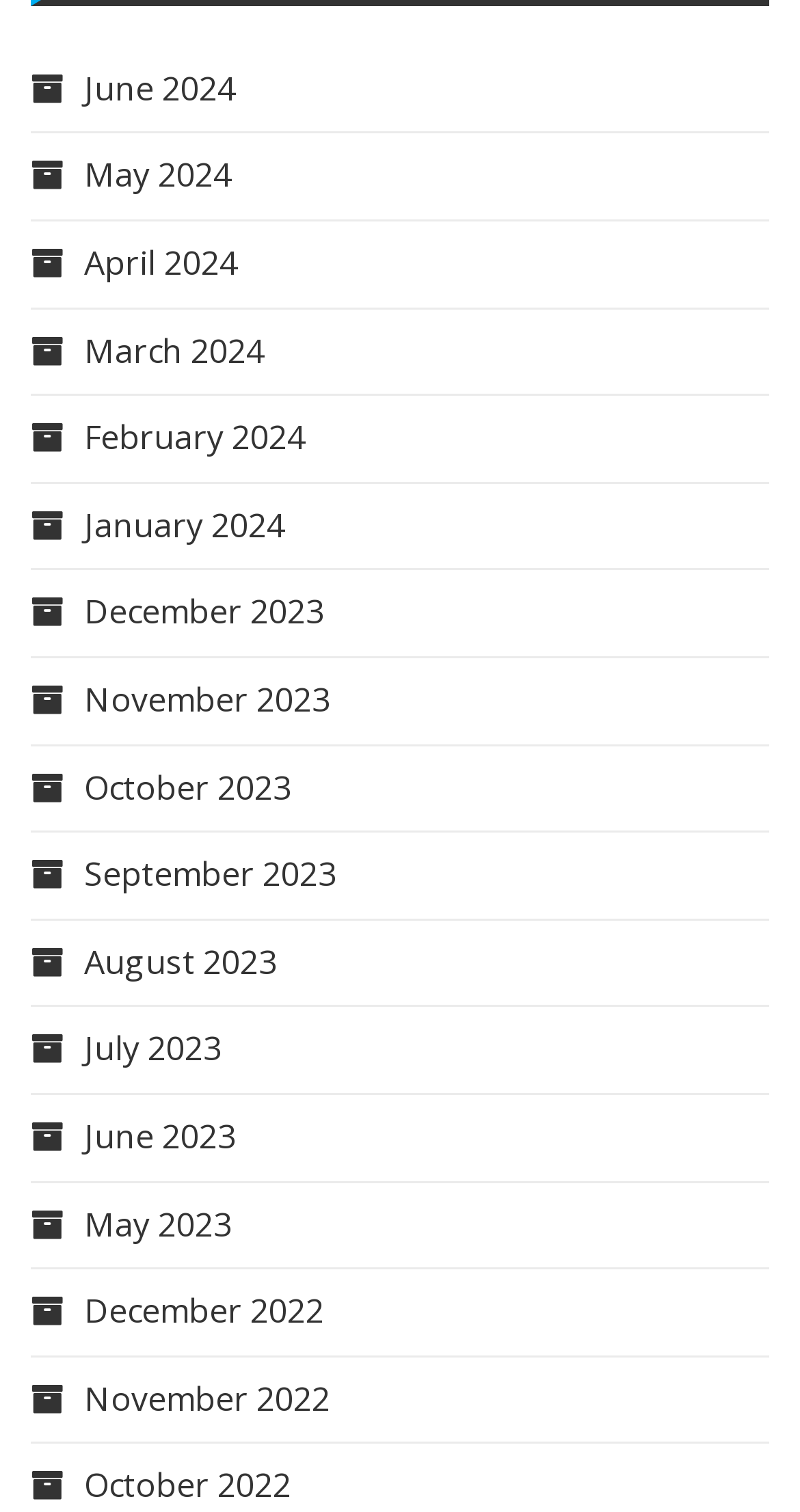For the given element description April 2024, determine the bounding box coordinates of the UI element. The coordinates should follow the format (top-left x, top-left y, bottom-right x, bottom-right y) and be within the range of 0 to 1.

[0.038, 0.159, 0.297, 0.188]